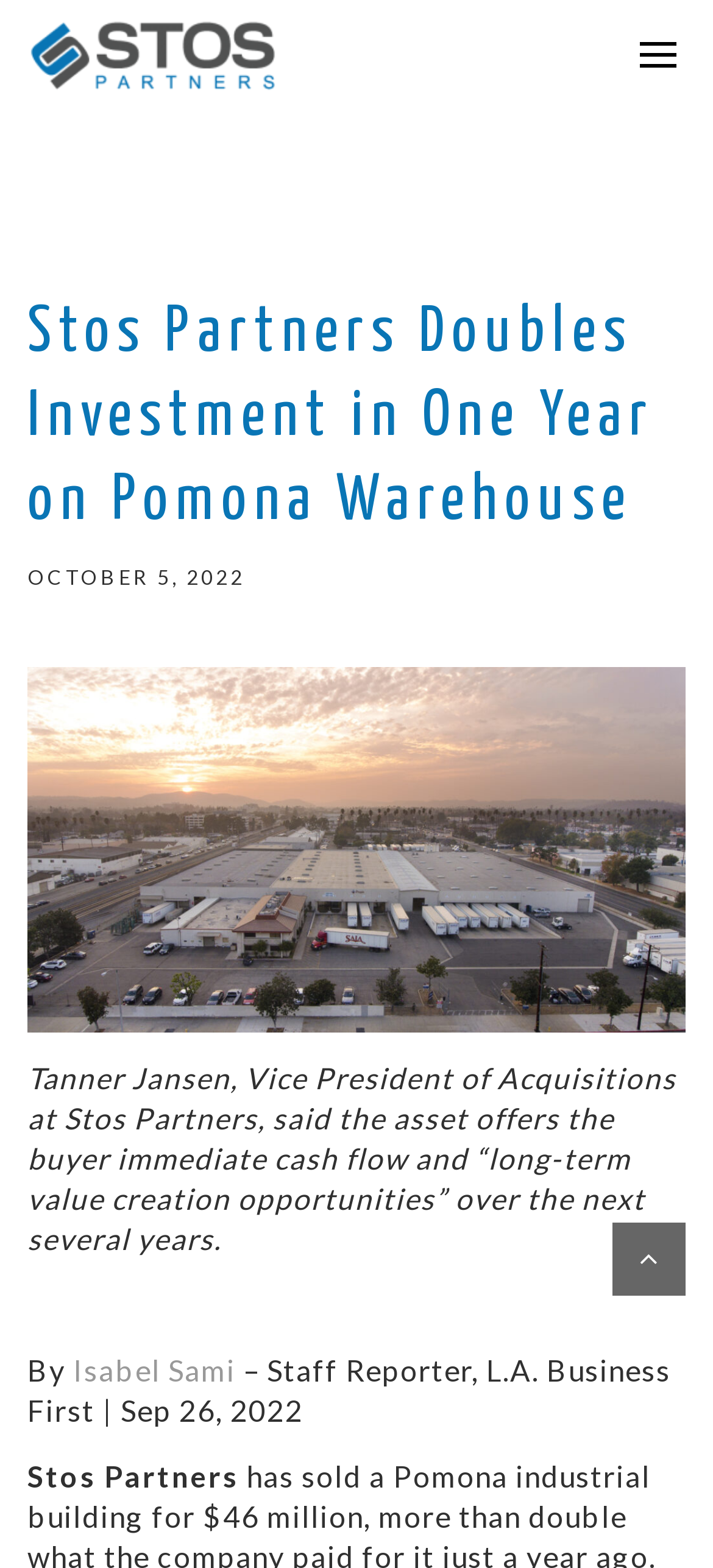Determine the bounding box coordinates of the UI element described below. Use the format (top-left x, top-left y, bottom-right x, bottom-right y) with floating point numbers between 0 and 1: Isabel Sami

[0.103, 0.863, 0.331, 0.885]